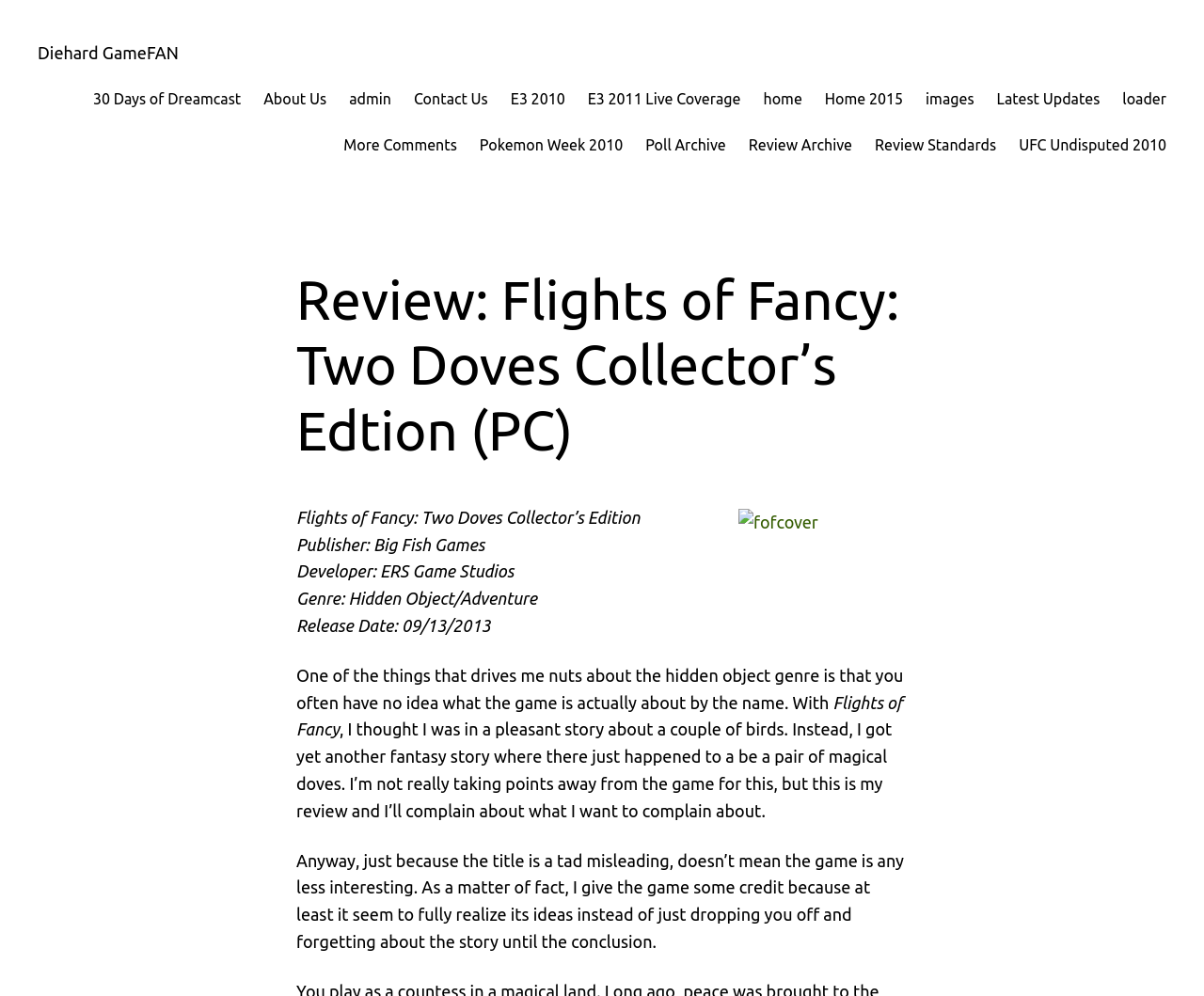Could you specify the bounding box coordinates for the clickable section to complete the following instruction: "Click on the 'More Comments' link"?

[0.285, 0.134, 0.38, 0.159]